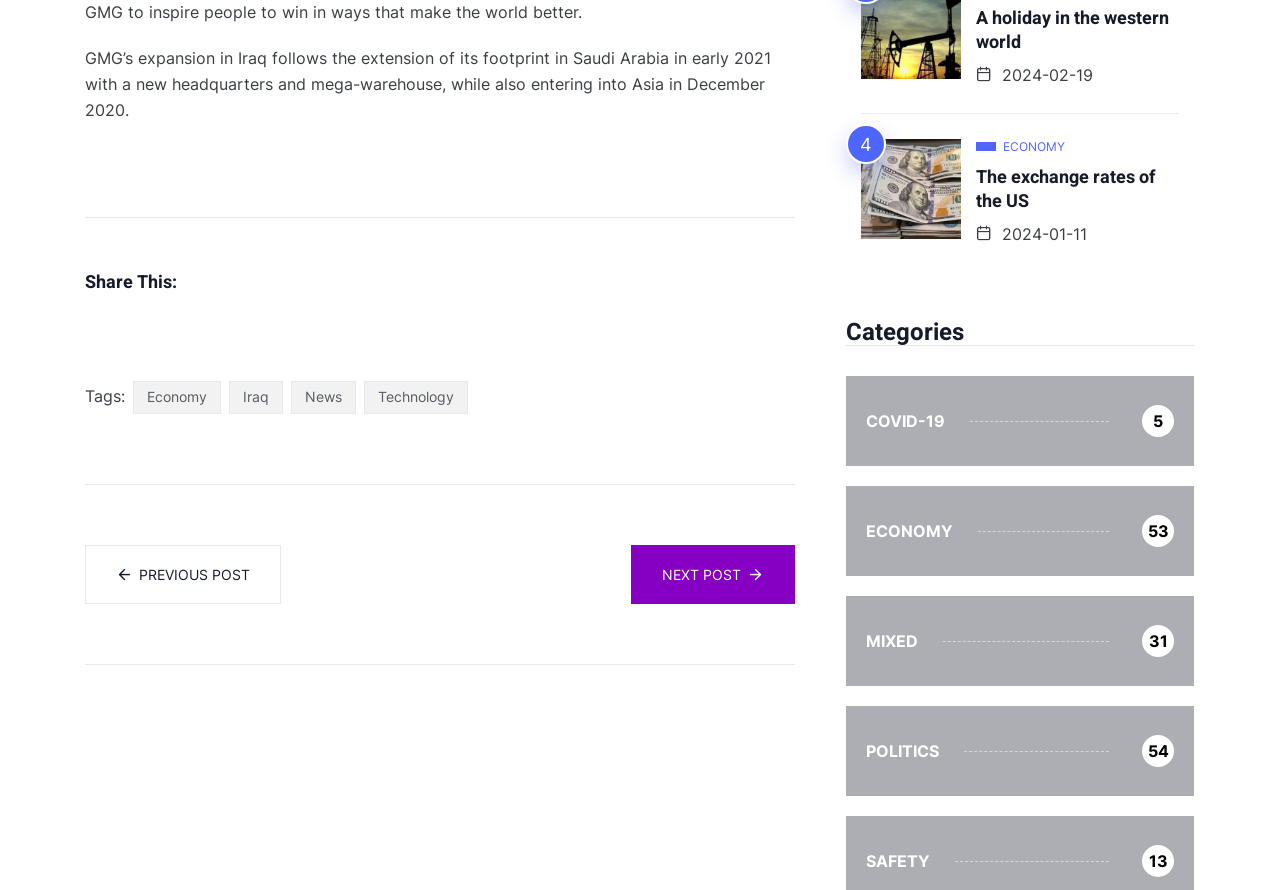Using the image as a reference, answer the following question in as much detail as possible:
How many categories are listed on the webpage?

The answer can be found by counting the number of link elements following the 'Categories' heading element, which are 'COVID-19', 'ECONOMY', 'MIXED', and 'POLITICS'.